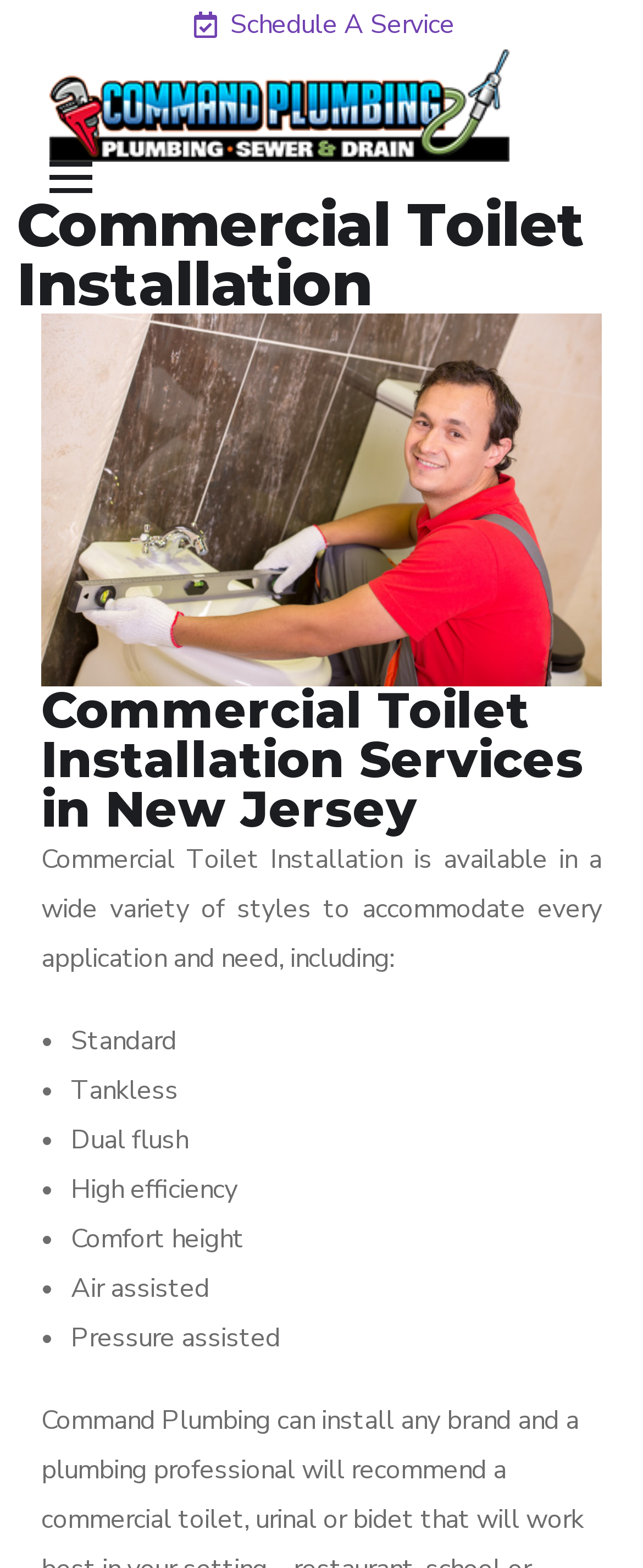What is the company name?
Provide a fully detailed and comprehensive answer to the question.

The company name is Command Plumbing, which is evident from the link at the top of the webpage with the text 'Command Plumbing' and also from the image with the same text.